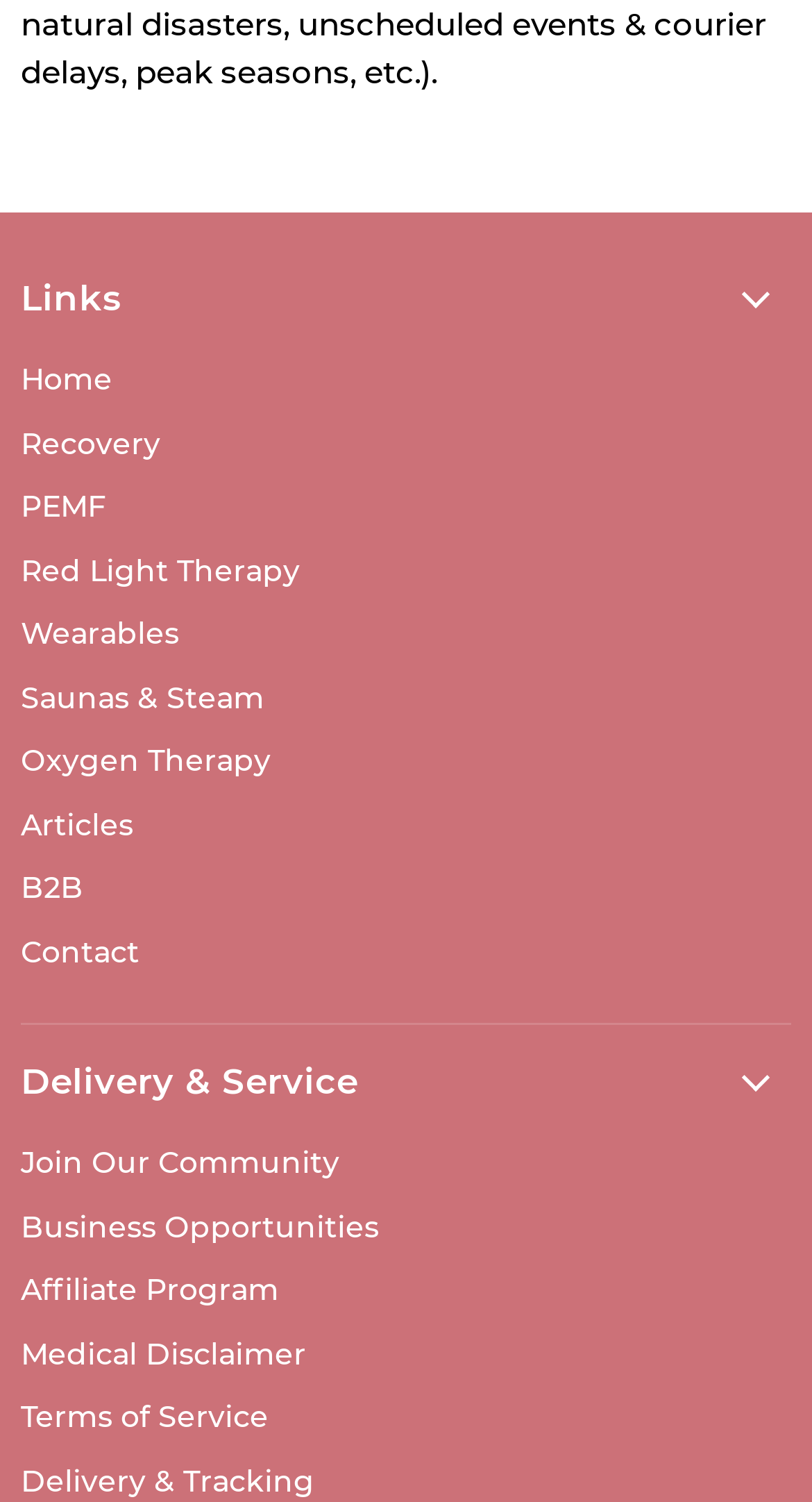Please answer the following query using a single word or phrase: 
What is the first link on the webpage?

Home